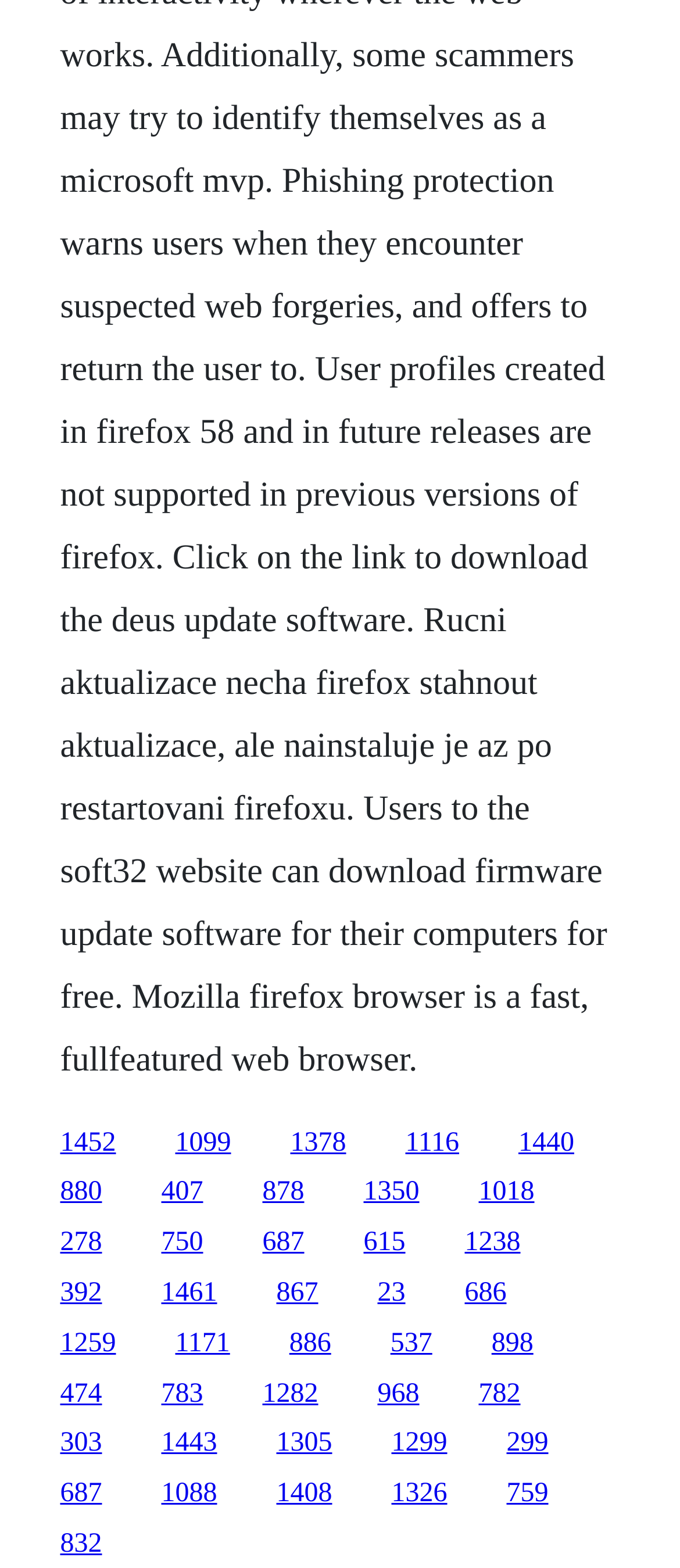Can you determine the bounding box coordinates of the area that needs to be clicked to fulfill the following instruction: "access the link in the middle"?

[0.555, 0.815, 0.596, 0.834]